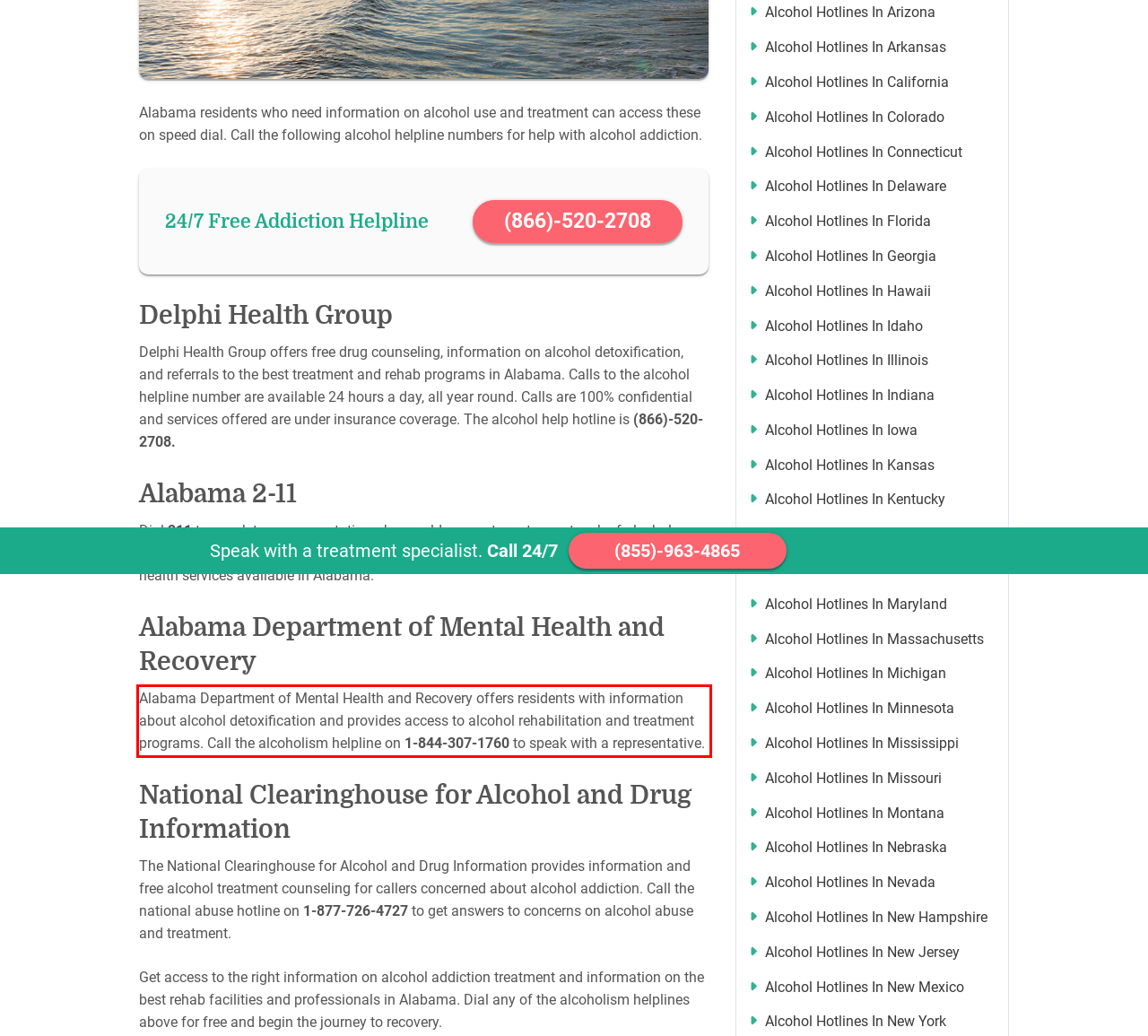Please perform OCR on the UI element surrounded by the red bounding box in the given webpage screenshot and extract its text content.

Alabama Department of Mental Health and Recovery offers residents with information about alcohol detoxification and provides access to alcohol rehabilitation and treatment programs. Call the alcoholism helpline on 1-844-307-1760 to speak with a representative.